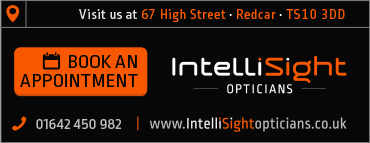Give a thorough caption for the picture.

The image displays a promotional banner for IntelliSight Opticians, located at 67 High Street, Redcar, TS10 3DD. The banner invites viewers to "BOOK AN APPOINTMENT" and provides contact information, including a phone number (01642 450 982) and the website address (www.IntelliSightopticians.co.uk) for easy access to their services. The design features a modern aesthetic, combining a vibrant orange and black color scheme, making the information clear and eye-catching, suitable for attracting potential customers.